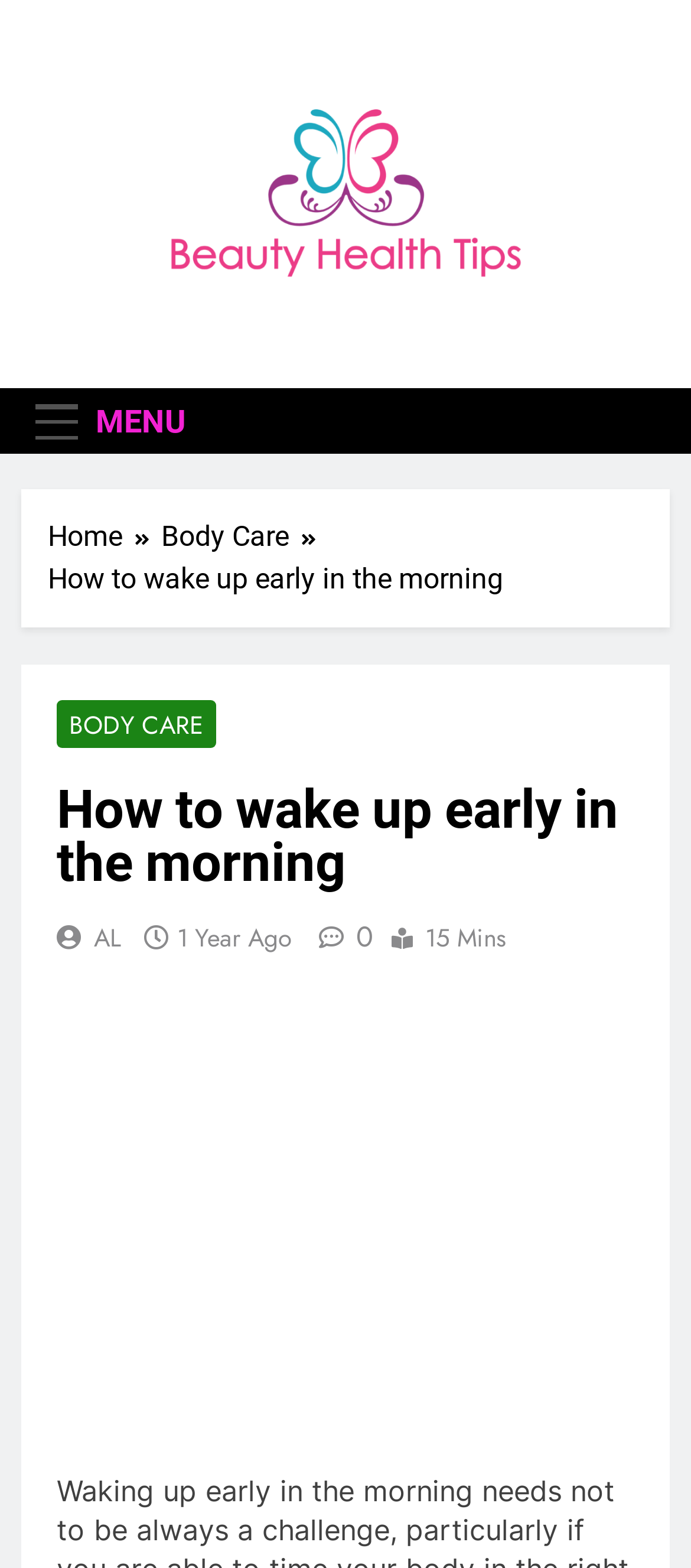Answer the following query concisely with a single word or phrase:
What is the current page about?

Waking up early